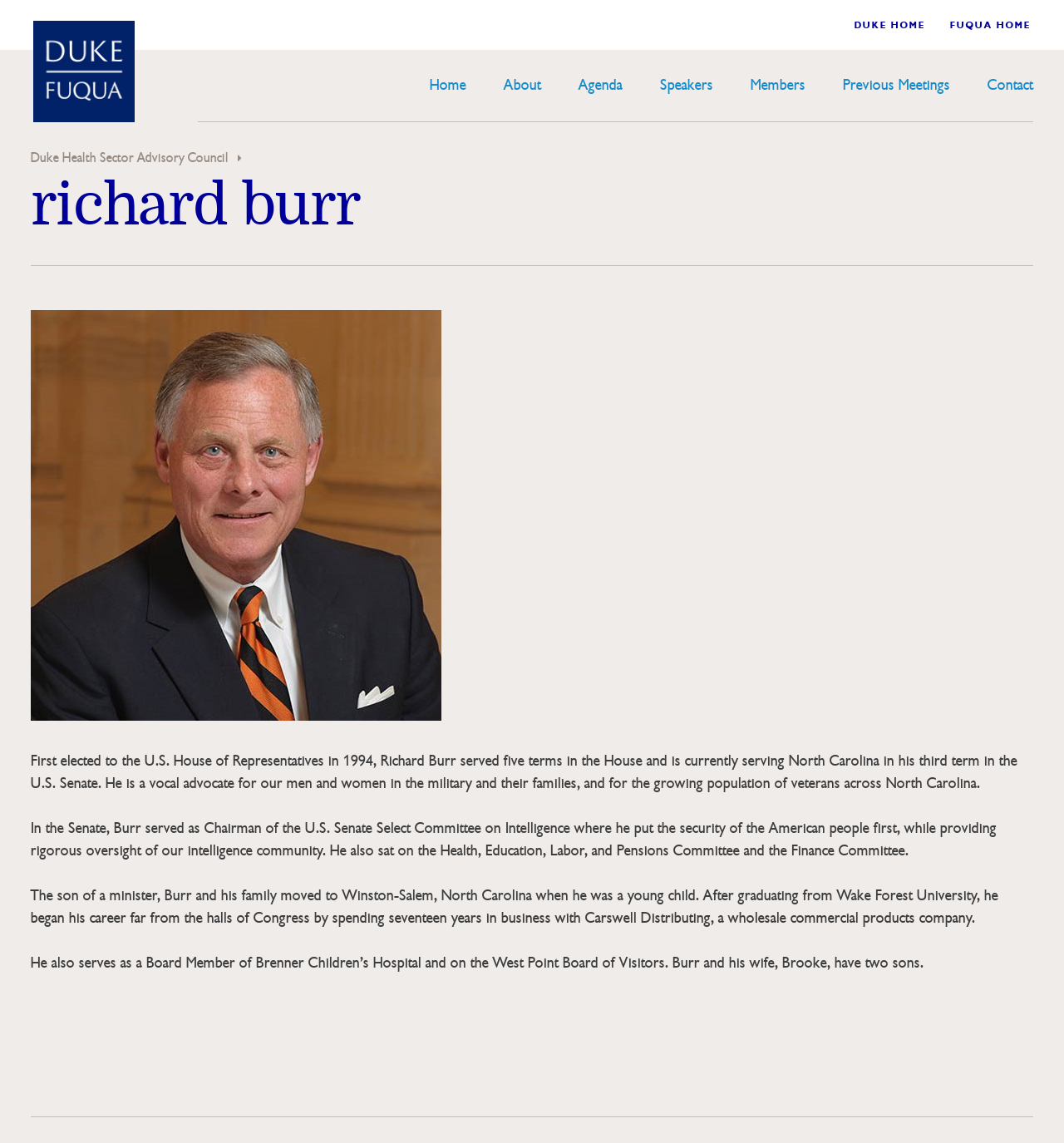Determine the bounding box coordinates of the clickable region to execute the instruction: "Contact the Duke Health Sector Advisory Council". The coordinates should be four float numbers between 0 and 1, denoted as [left, top, right, bottom].

[0.928, 0.066, 0.971, 0.082]